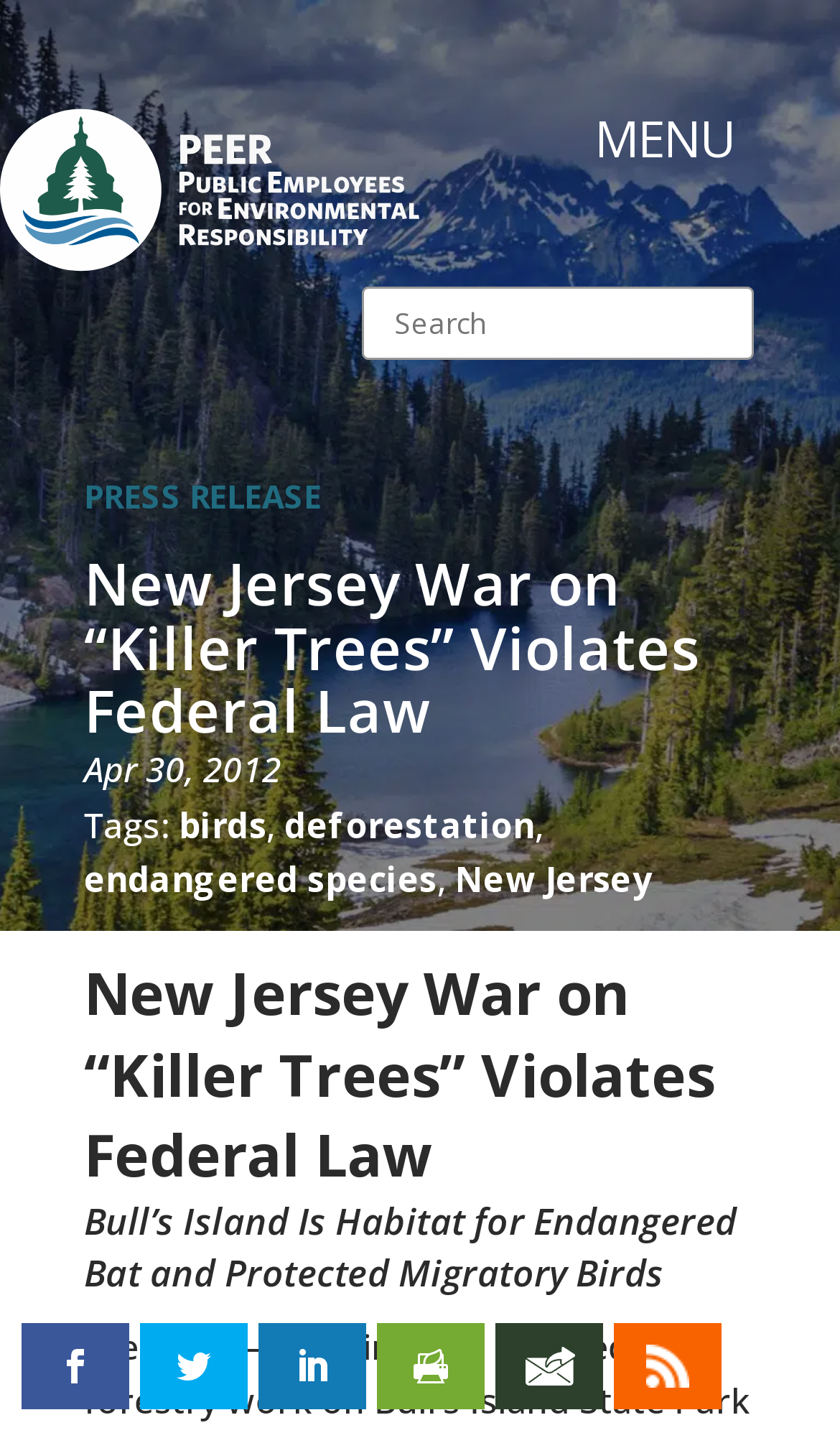Please use the details from the image to answer the following question comprehensively:
What is the topic of the press release?

The topic of the press release can be found in the heading 'New Jersey War on “Killer Trees” Violates Federal Law' which is located below the search bar.